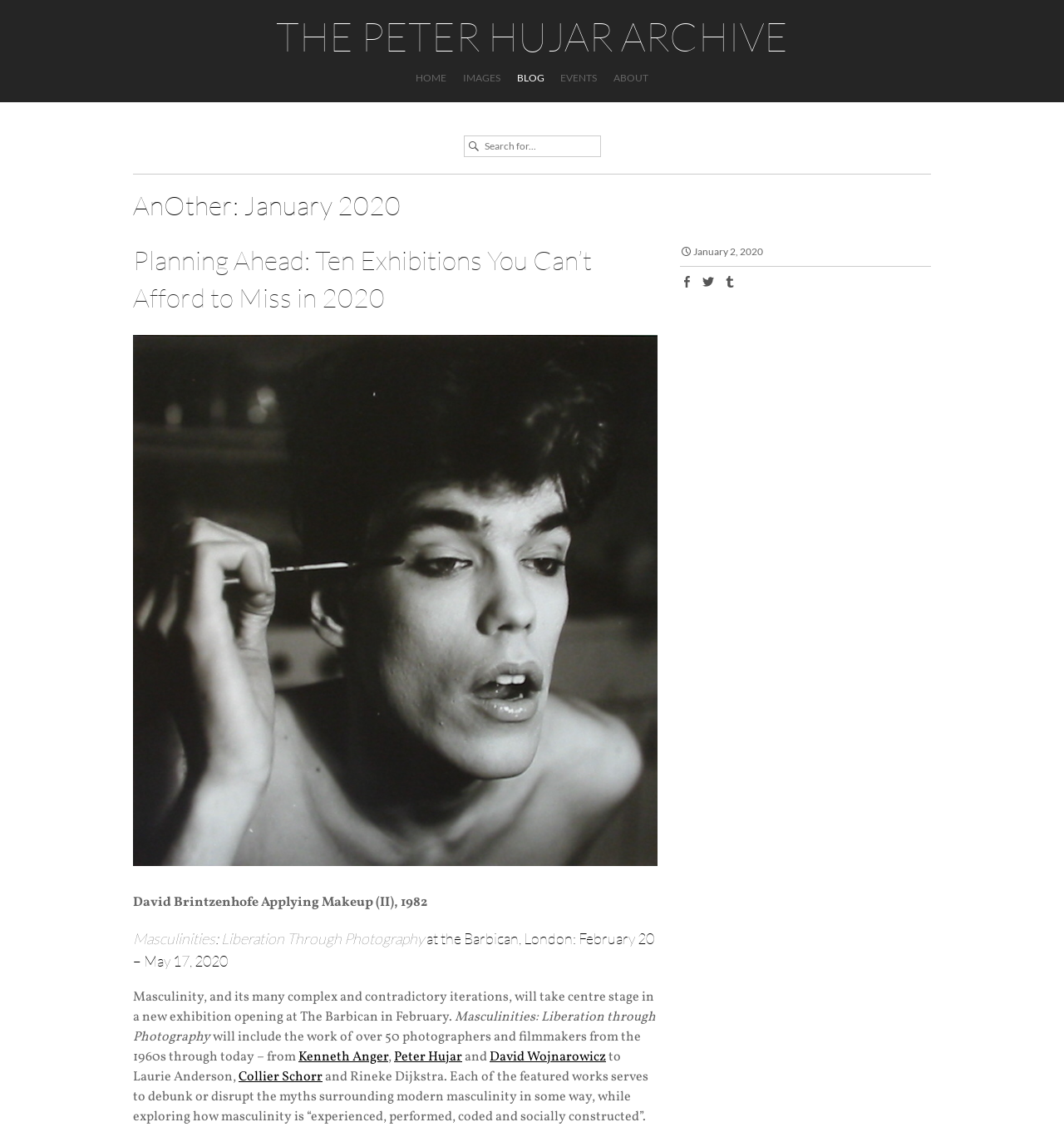Identify the bounding box coordinates of the region that needs to be clicked to carry out this instruction: "Click the arrow icon". Provide these coordinates as four float numbers ranging from 0 to 1, i.e., [left, top, right, bottom].

None